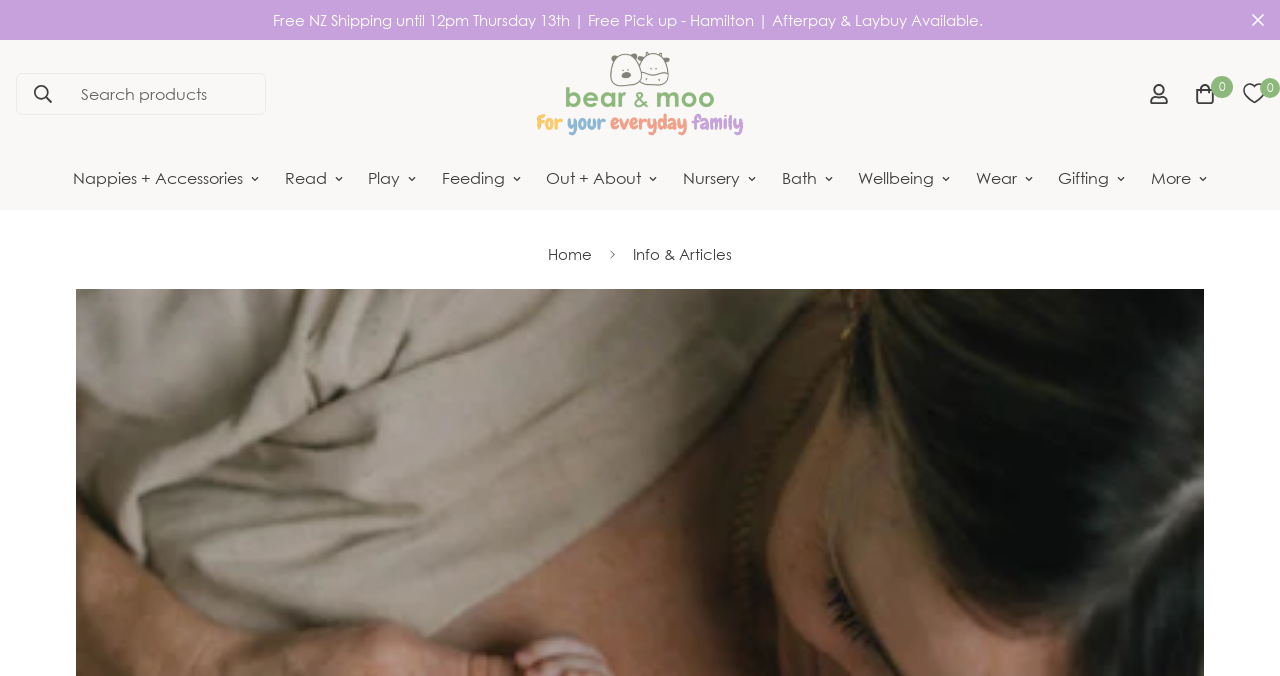Determine the bounding box coordinates of the clickable region to carry out the instruction: "Read the article about FIFA World Cup 2022".

None